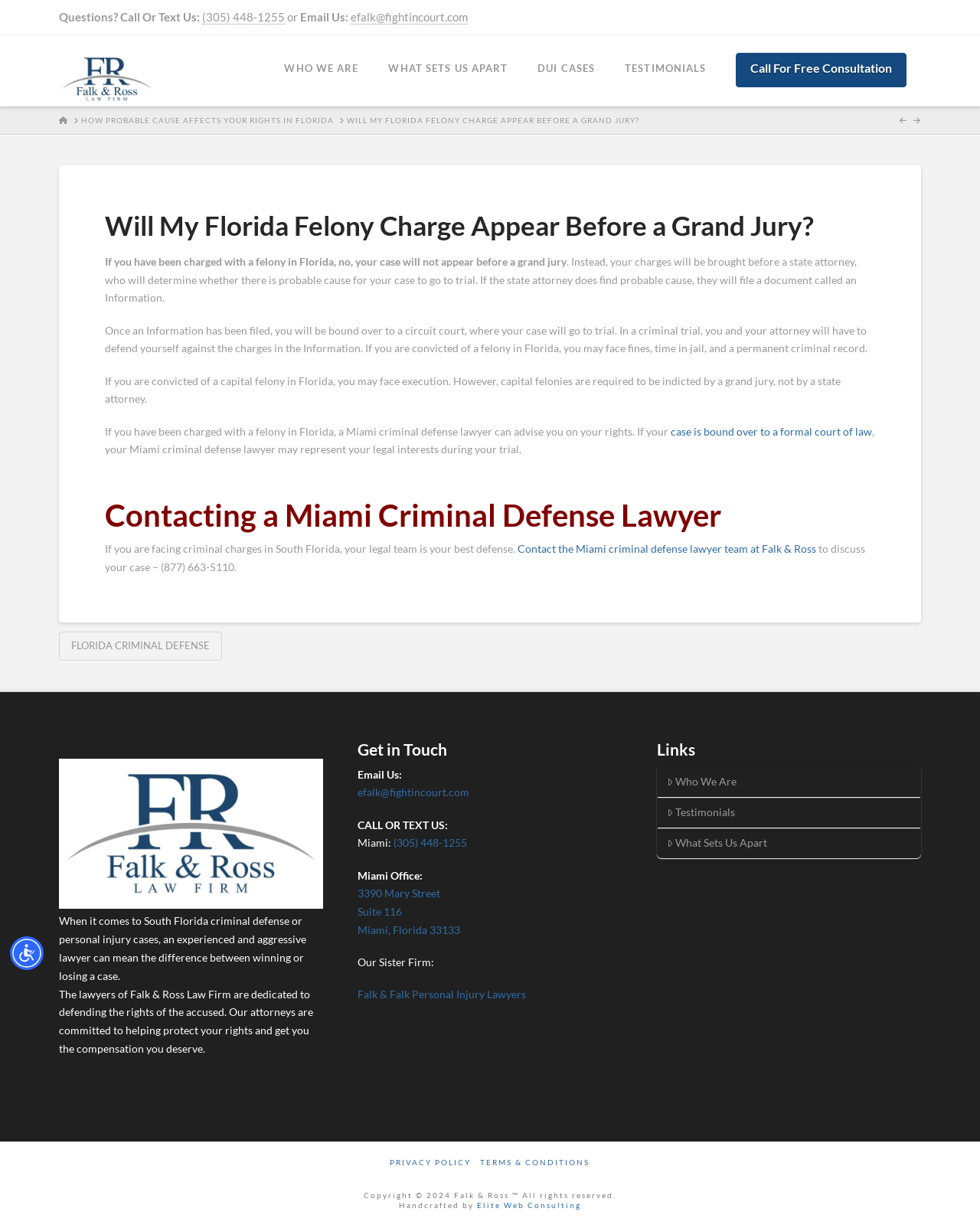Respond with a single word or phrase to the following question:
What is the name of the law firm?

Falk & Ross Law Firm